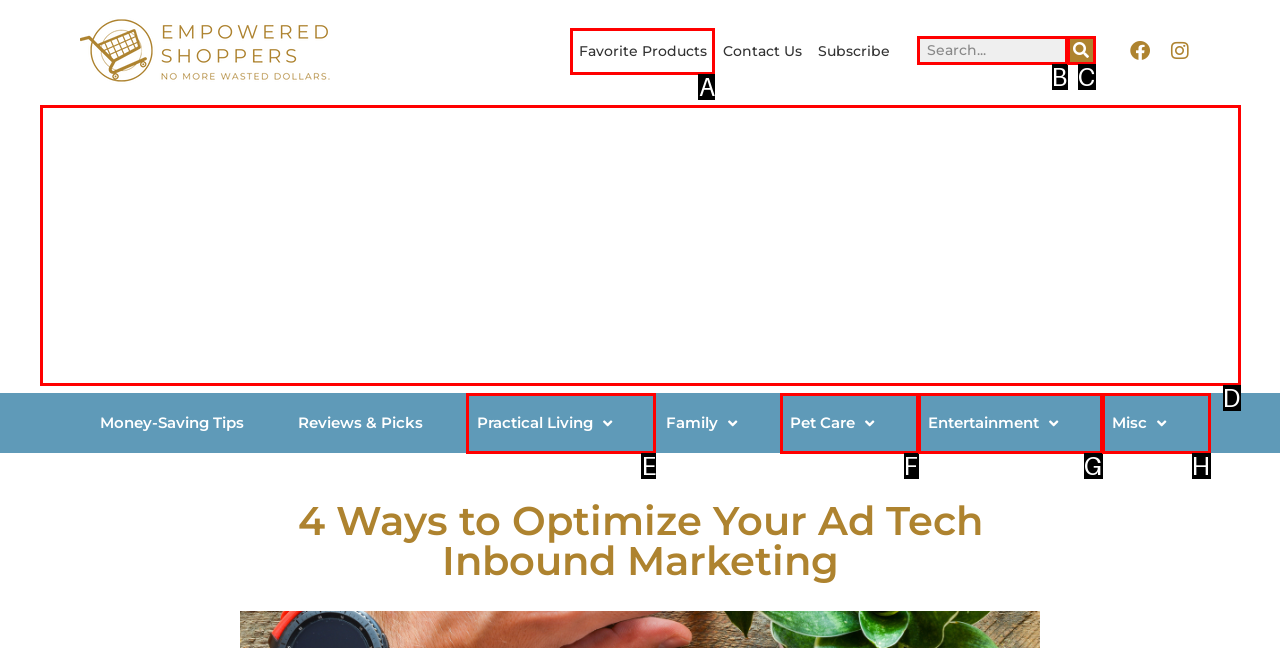Determine which HTML element matches the given description: Favorite Products. Provide the corresponding option's letter directly.

A